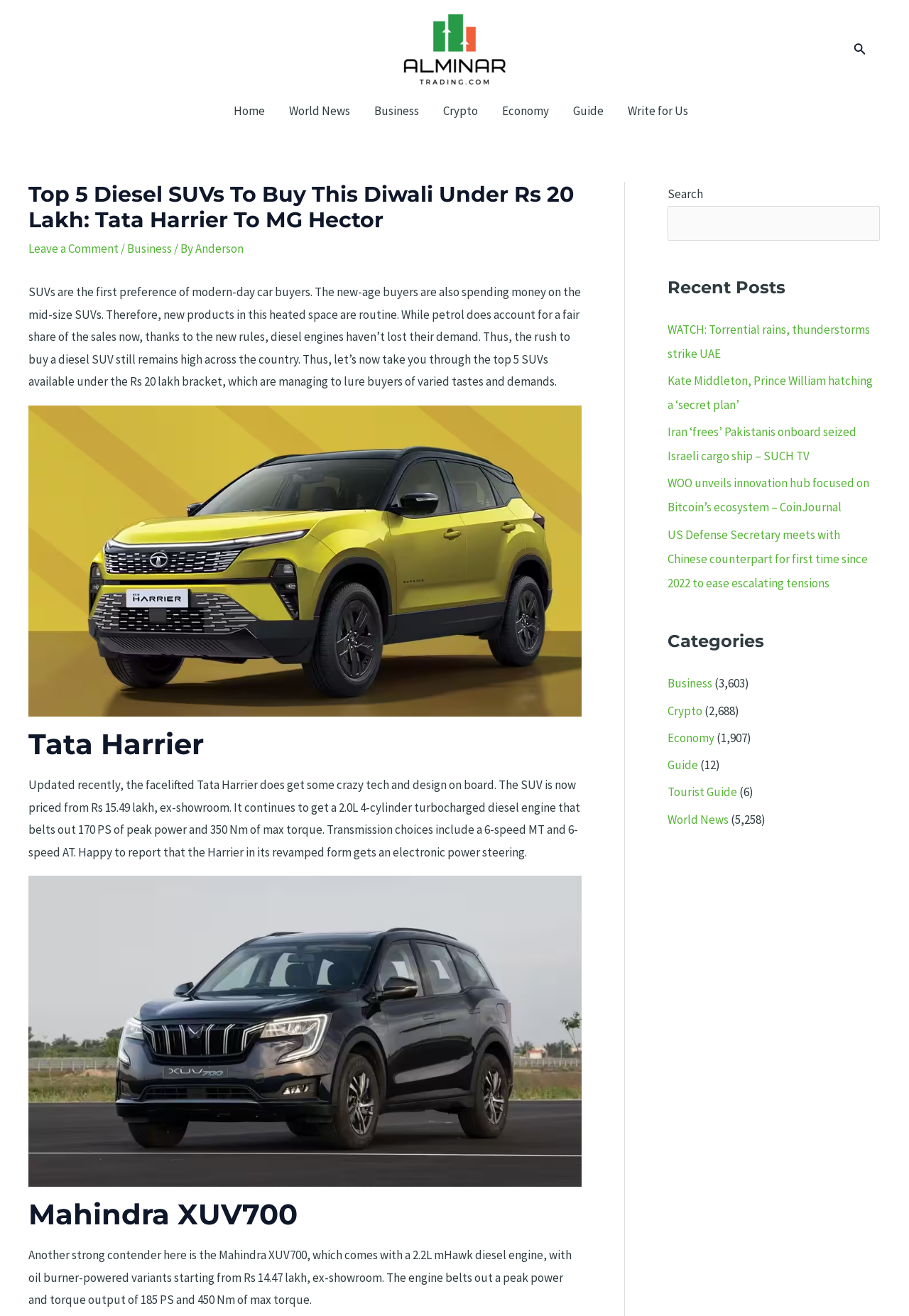Generate a thorough caption that explains the contents of the webpage.

This webpage is about the top 5 diesel SUVs to buy in Diwali under Rs 20 lakh. At the top left corner, there is the Alminartrading logo, and on the top right corner, there is a search icon link. Below the logo, there is a navigation menu with links to different sections of the website, including Home, World News, Business, Crypto, Economy, Guide, and Write for Us.

The main content of the webpage is divided into sections, each describing a different diesel SUV. The first section has a heading "Top 5 Diesel SUVs To Buy This Diwali Under Rs 20 Lakh: Tata Harrier To MG Hector" and a brief introduction to the topic. Below the introduction, there is an image, followed by a section about the Tata Harrier, which includes a heading, a description of the car, and another image. This pattern is repeated for the Mahindra XUV700 and other SUVs.

On the right side of the webpage, there are three complementary sections. The first section has a search box with a label "Search". The second section has a heading "Recent Posts" and lists several news articles with links. The third section has a heading "Categories" and lists different categories of news articles, including Business, Crypto, Economy, Guide, and World News, with the number of articles in each category.

Overall, the webpage is well-organized, with clear headings and concise descriptions of the diesel SUVs. The use of images and complementary sections on the right side adds visual interest and provides additional information to the user.